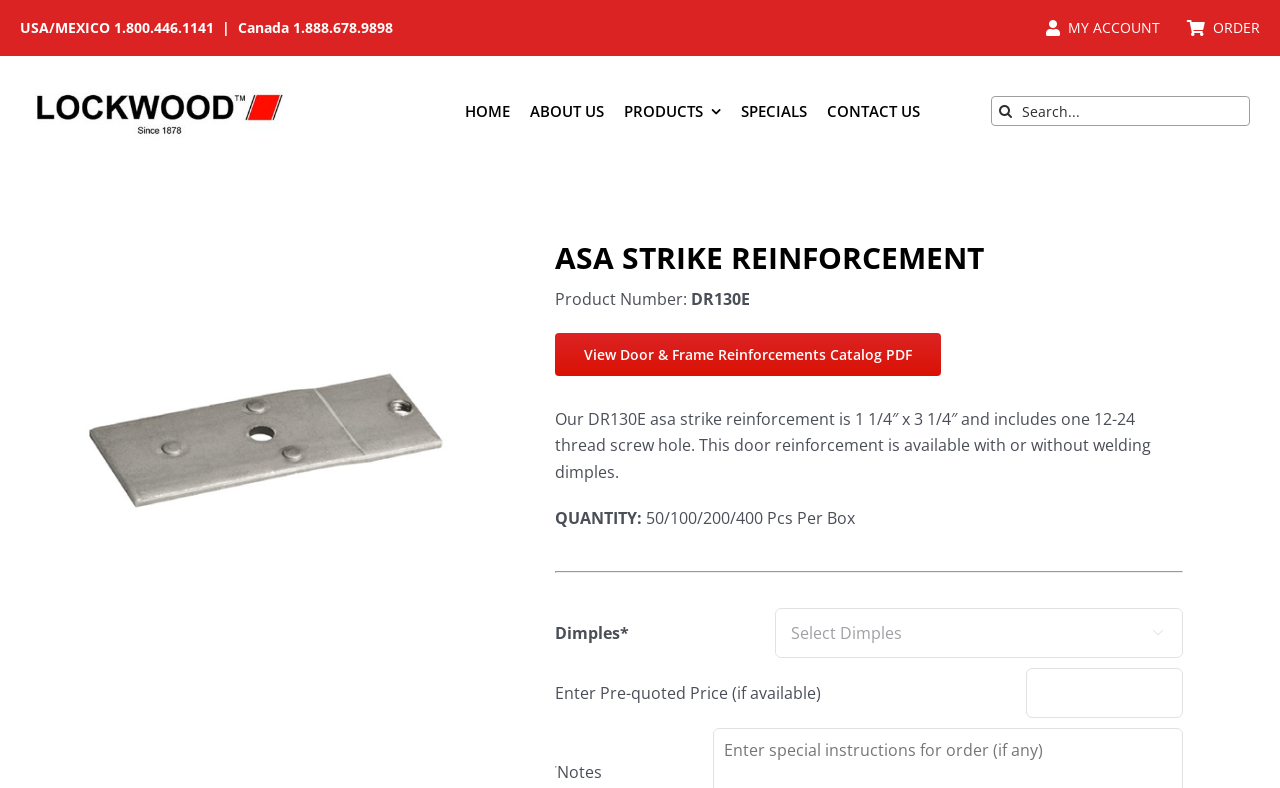Find the bounding box coordinates for the HTML element described as: "Contact Us". The coordinates should consist of four float values between 0 and 1, i.e., [left, top, right, bottom].

[0.638, 0.077, 0.726, 0.204]